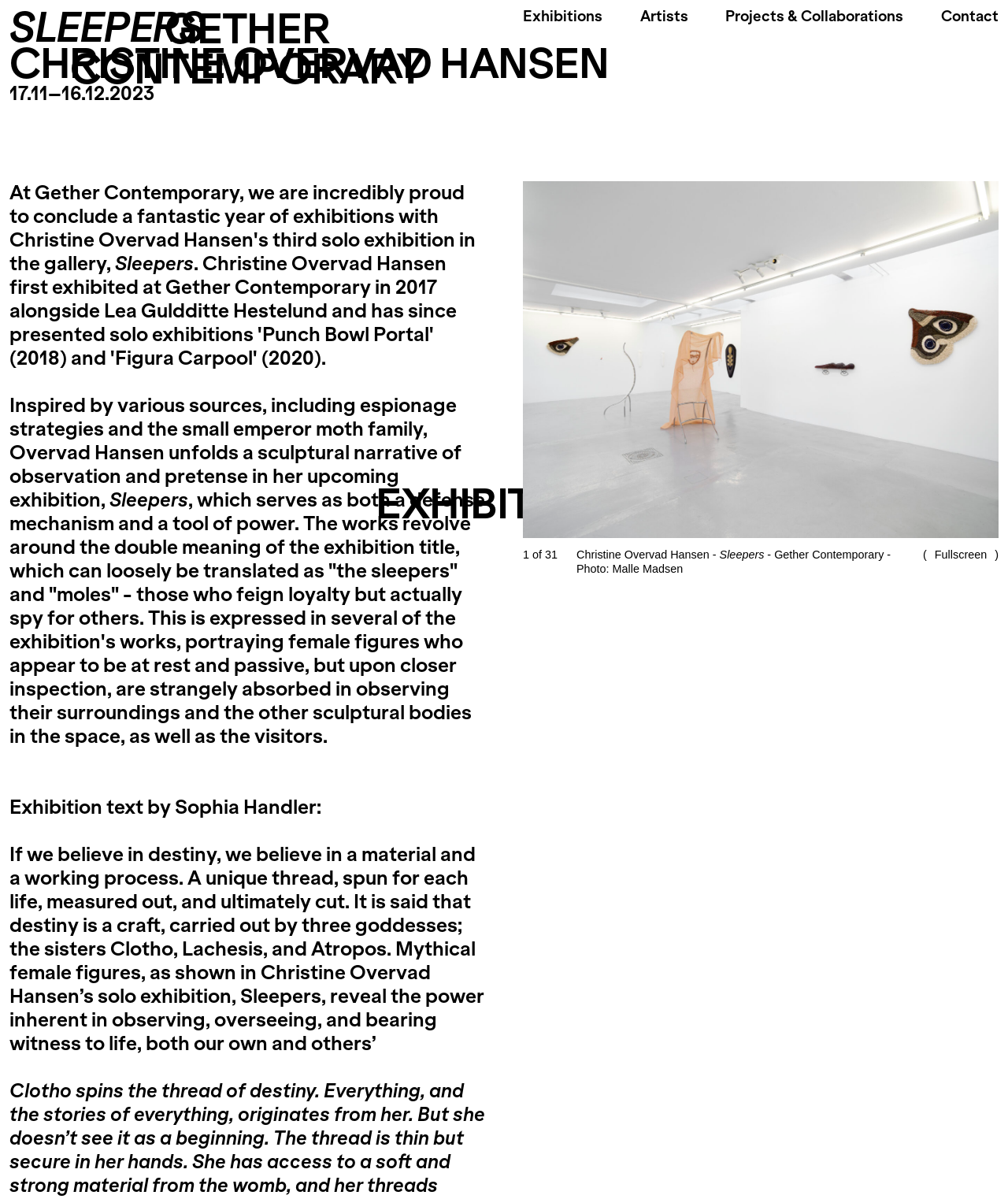Show the bounding box coordinates for the HTML element as described: "Artists".

[0.635, 0.007, 0.683, 0.021]